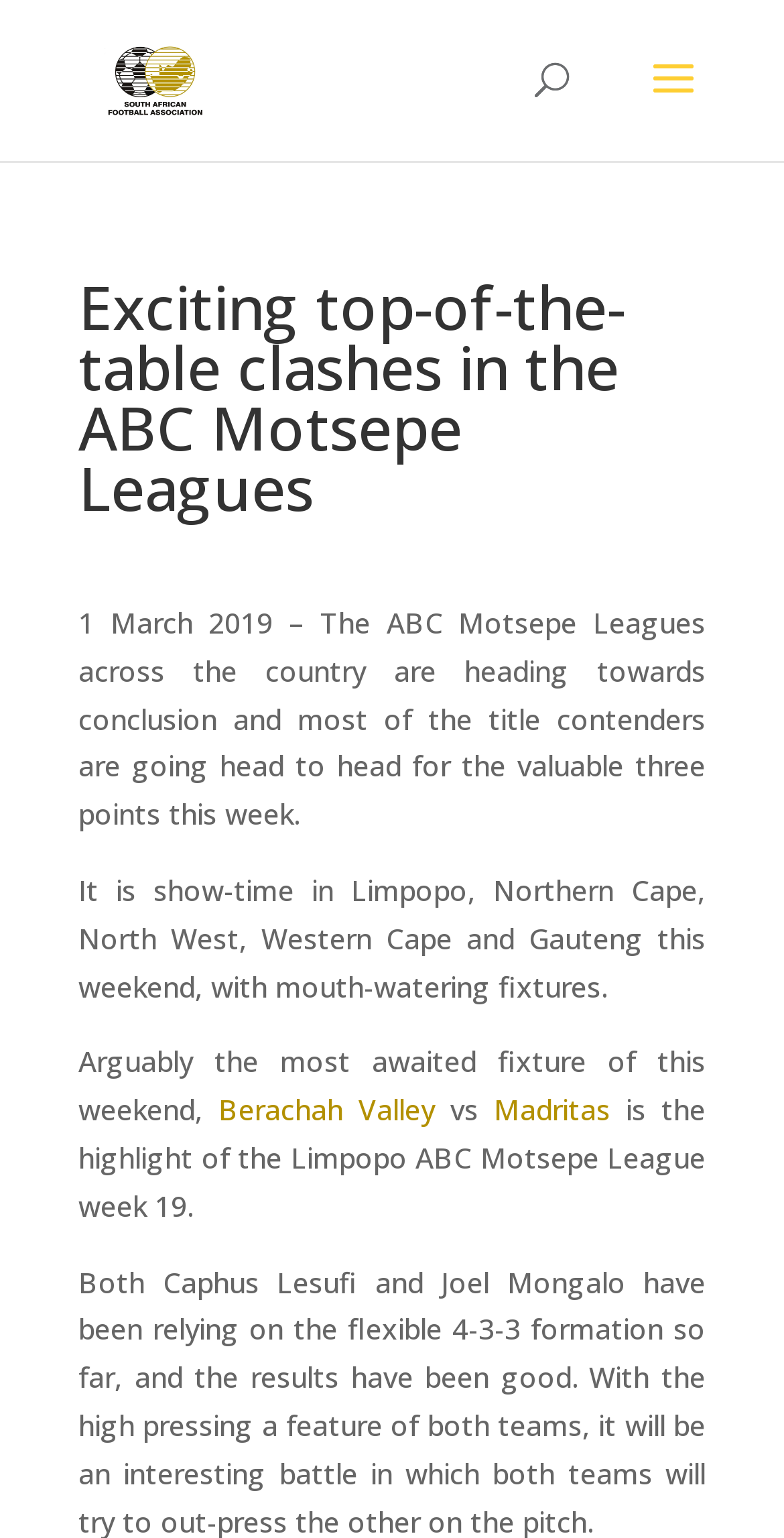Give the bounding box coordinates for the element described as: "Madritas".

[0.63, 0.709, 0.779, 0.734]